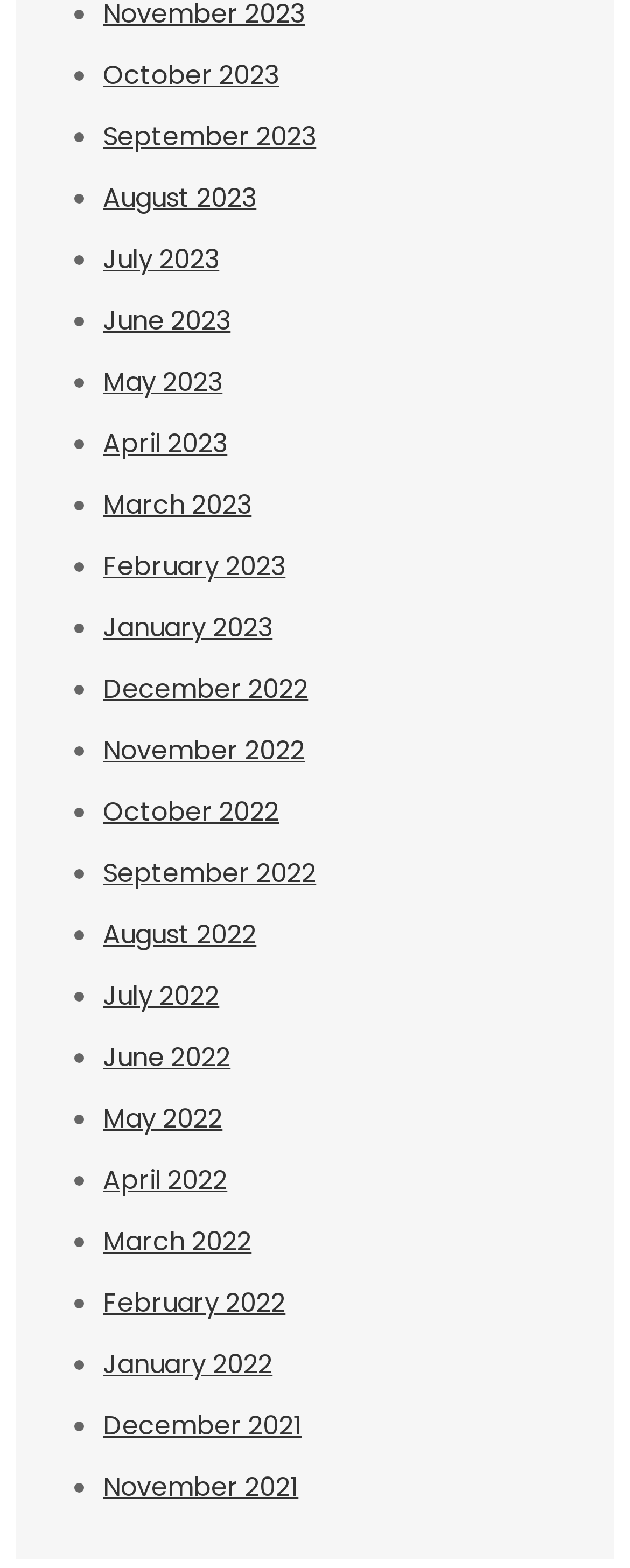What is the earliest month listed?
From the image, provide a succinct answer in one word or a short phrase.

November 2021